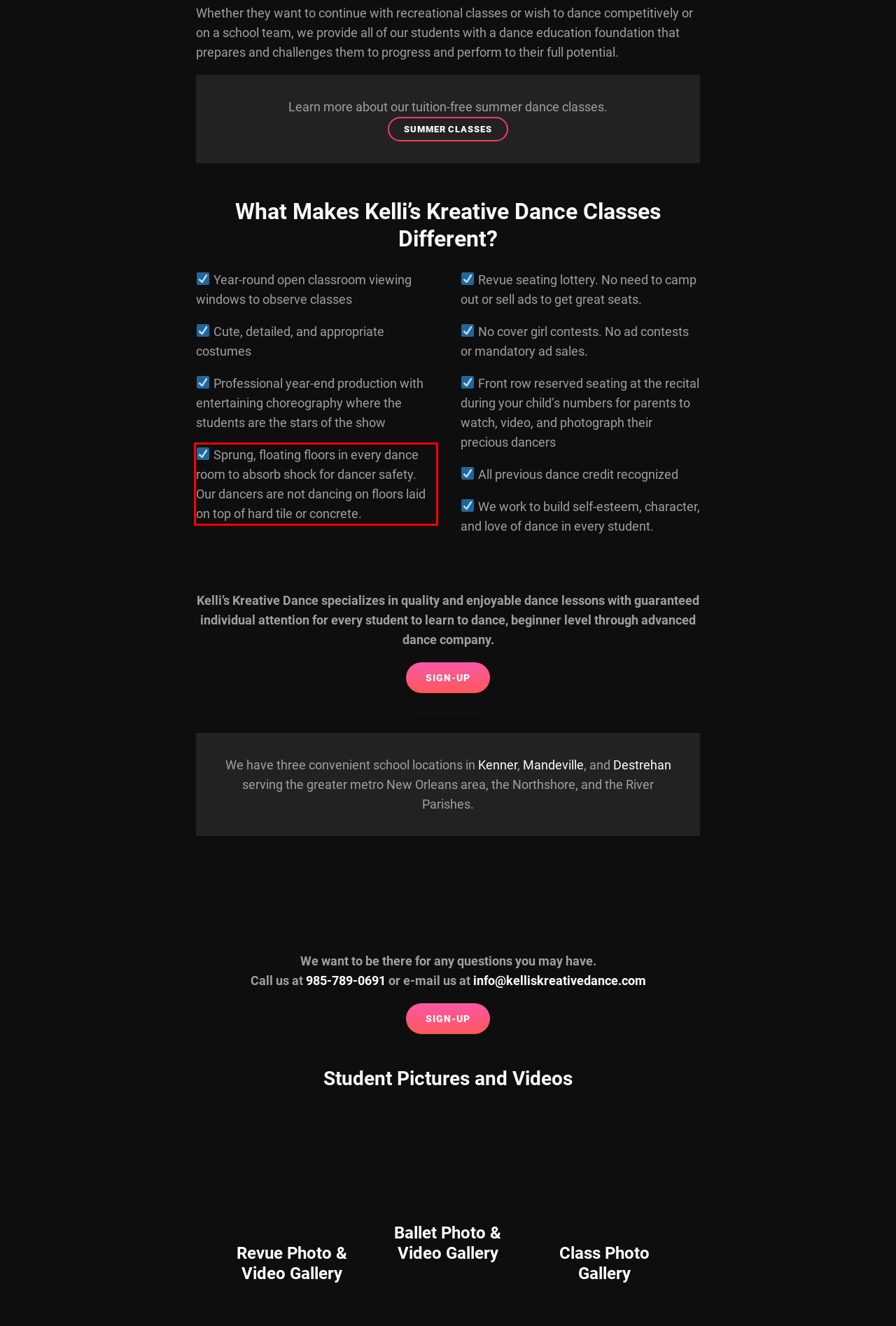Examine the screenshot of the webpage, locate the red bounding box, and generate the text contained within it.

Sprung, floating floors in every dance room to absorb shock for dancer safety. Our dancers are not dancing on floors laid on top of hard tile or concrete.